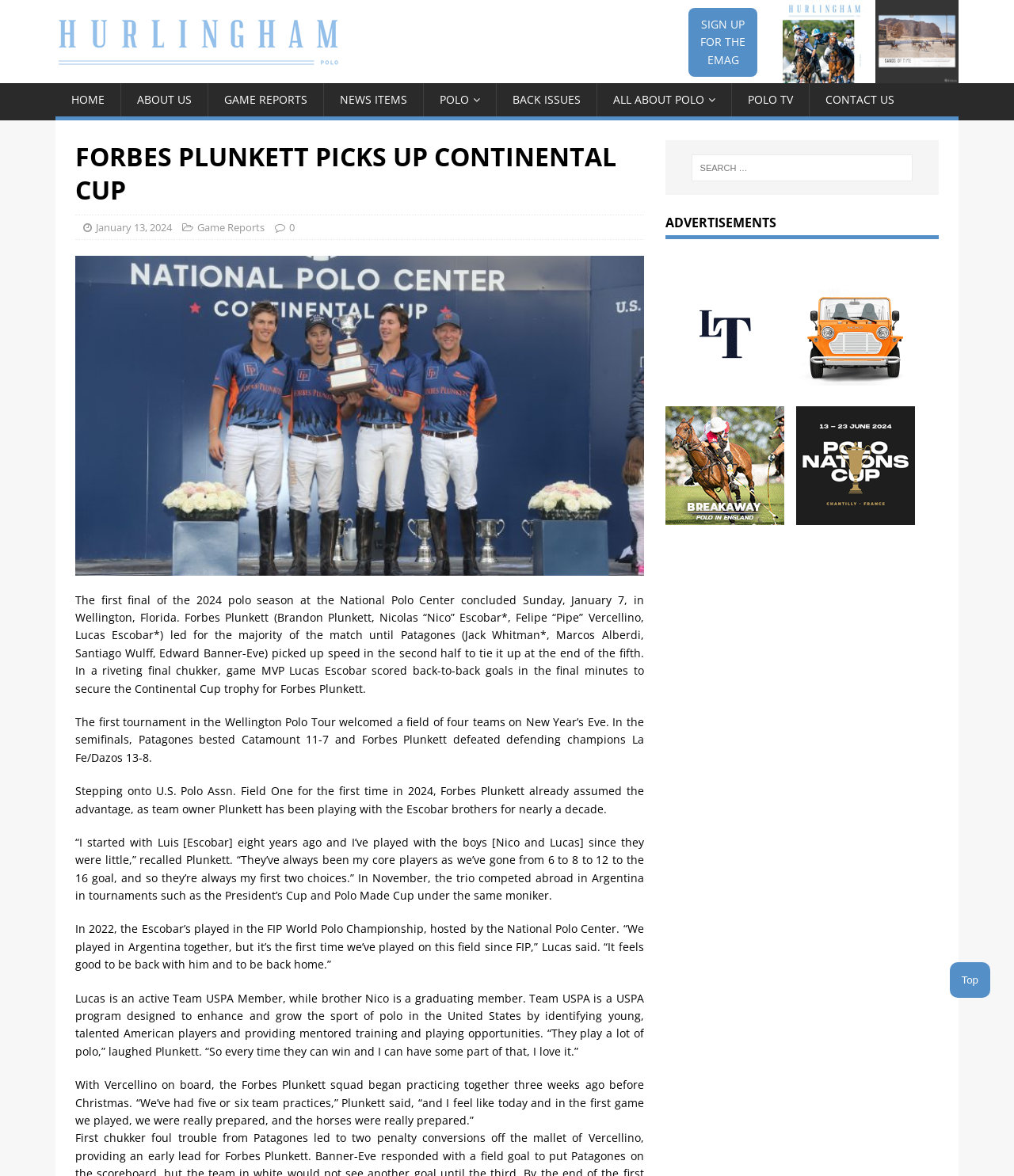Can you provide the bounding box coordinates for the element that should be clicked to implement the instruction: "Go back to the top of the page"?

[0.936, 0.818, 0.977, 0.848]